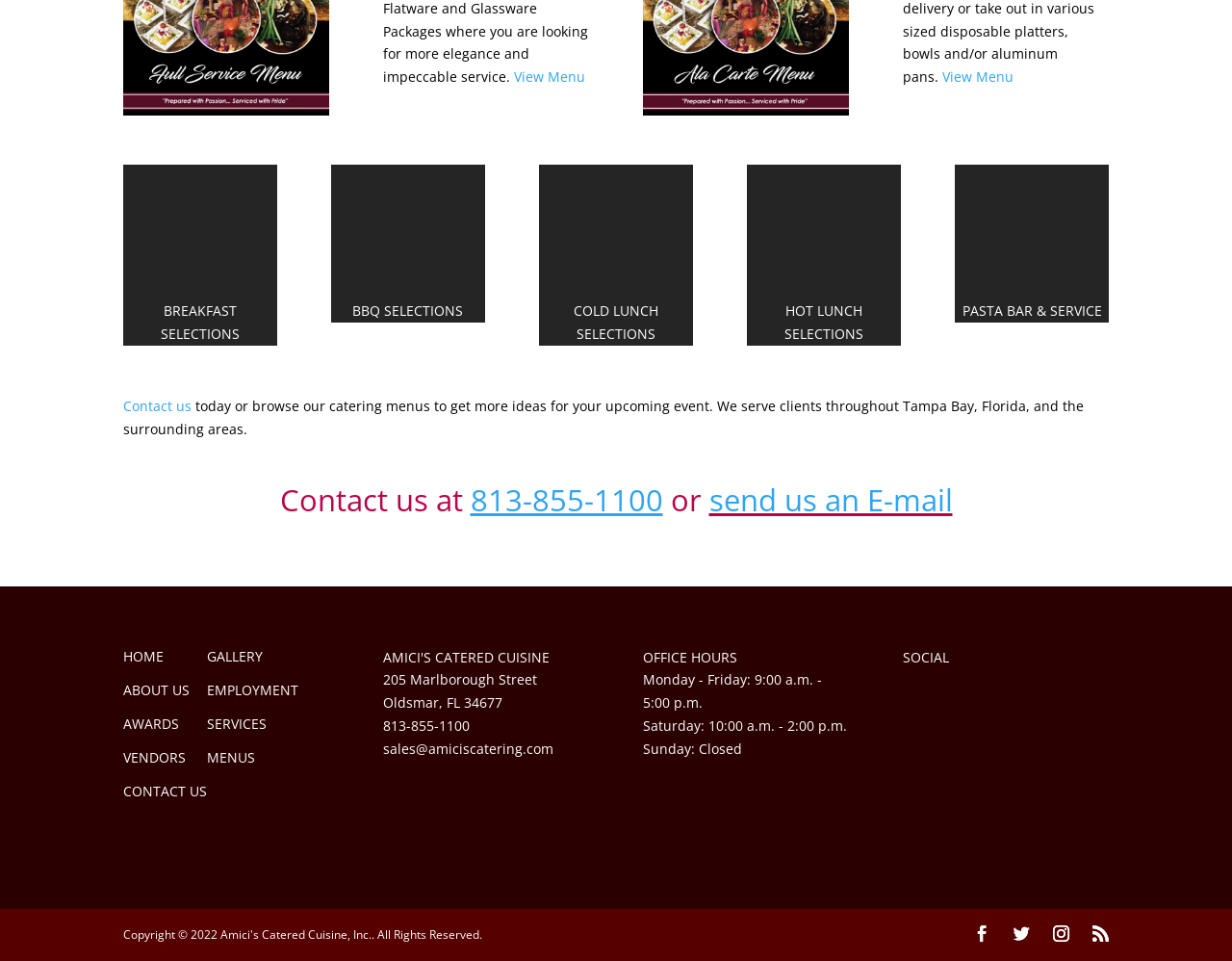Find the bounding box coordinates of the element to click in order to complete the given instruction: "Go to home page."

None